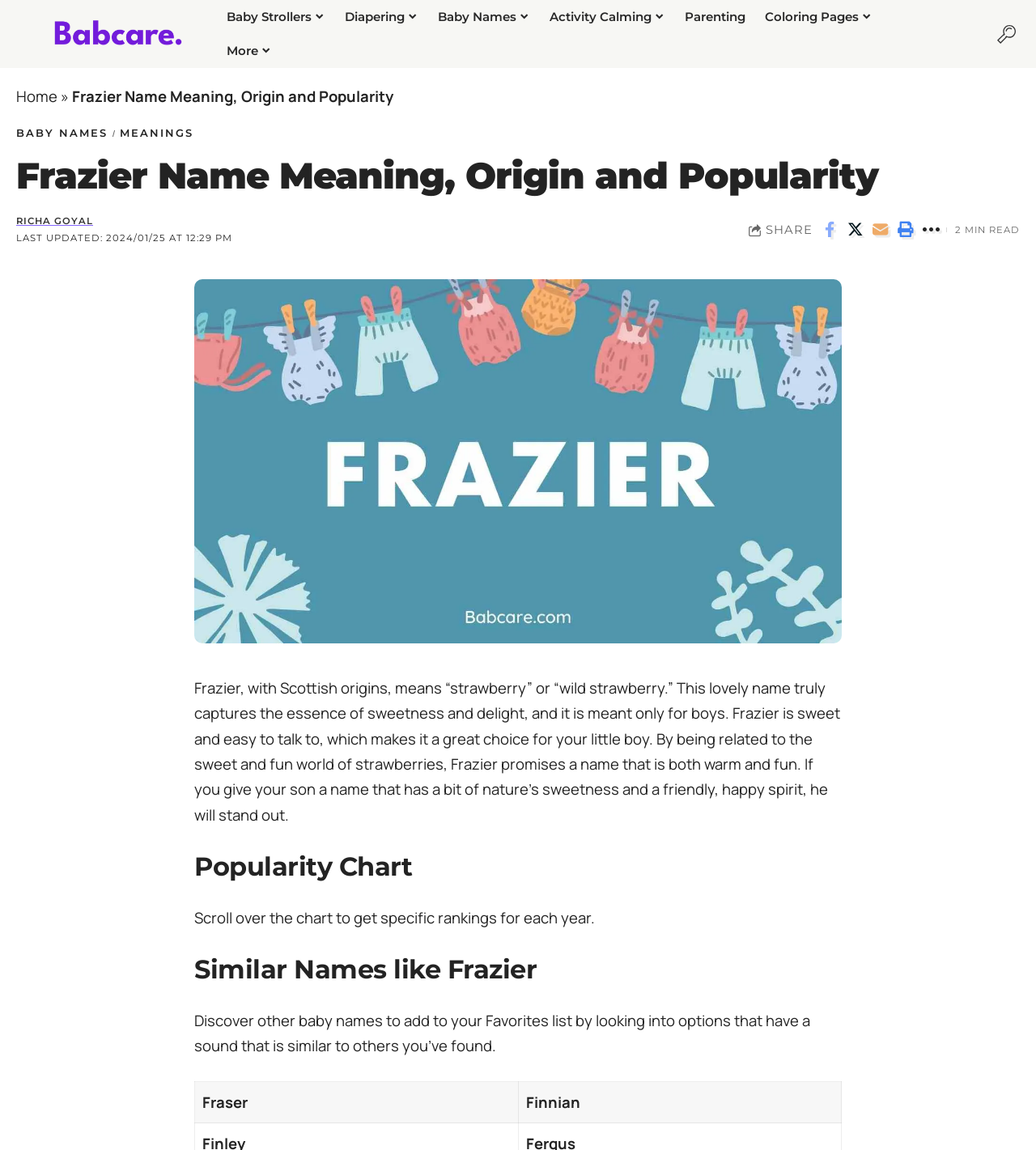Locate the bounding box of the UI element with the following description: "admin".

None